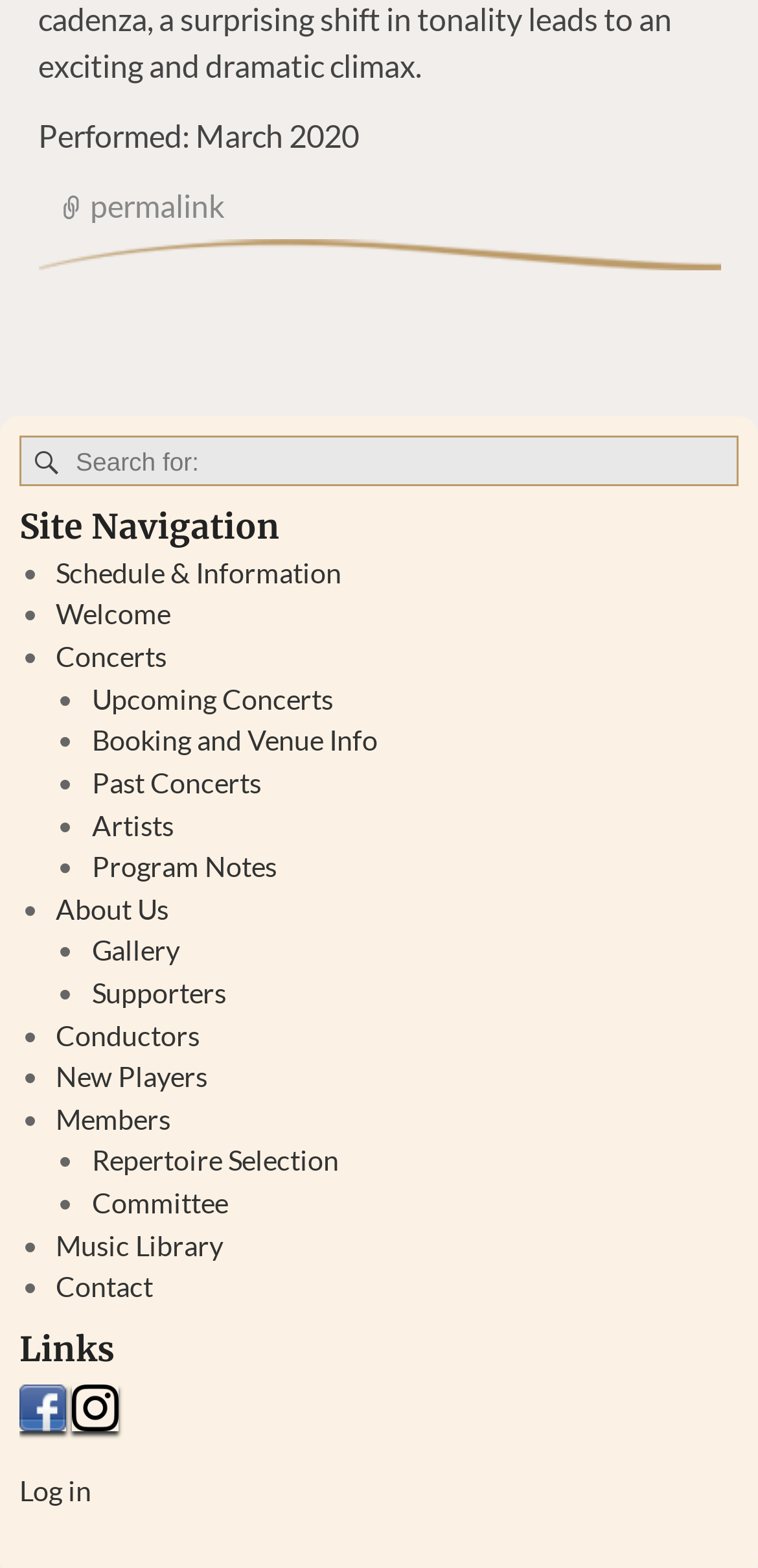Show the bounding box coordinates of the element that should be clicked to complete the task: "Visit Facebook".

[0.026, 0.896, 0.087, 0.917]